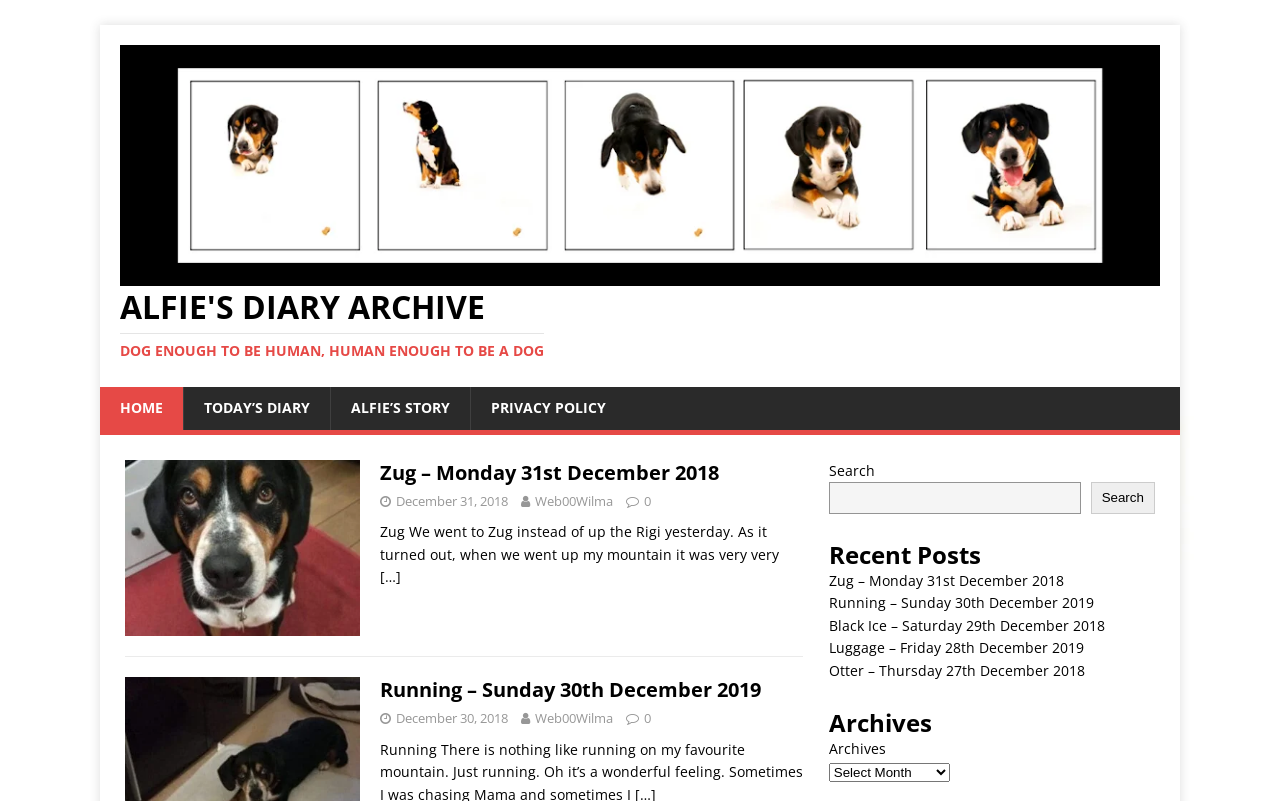Describe all the key features of the webpage in detail.

The webpage is an archive of a diary, with a focus on the life of a dog named Alfie. At the top, there is a logo and a title "Alfie's Diary Archive" with a tagline "Dog enough to be human, human enough to be a dog". Below the title, there are five navigation links: "HOME", "TODAY'S DIARY", "ALFIE'S STORY", and "PRIVACY POLICY".

The main content of the page is an article section, which takes up most of the page. It contains two diary entries, one titled "Zug – Monday 31st December 2018" and the other titled "Running – Sunday 30th December 2019". Each entry has a heading, a date, and a short paragraph of text. There are also links to read more and to view comments.

To the right of the article section, there is a search bar with a search button. Above the search bar, there is a heading "Recent Posts" followed by a list of five links to recent diary entries. Below the search bar, there is a heading "Archives" with a dropdown menu.

There are a total of 7 images on the page, including the logo and the images accompanying the diary entries. The layout is clean and easy to navigate, with clear headings and concise text.